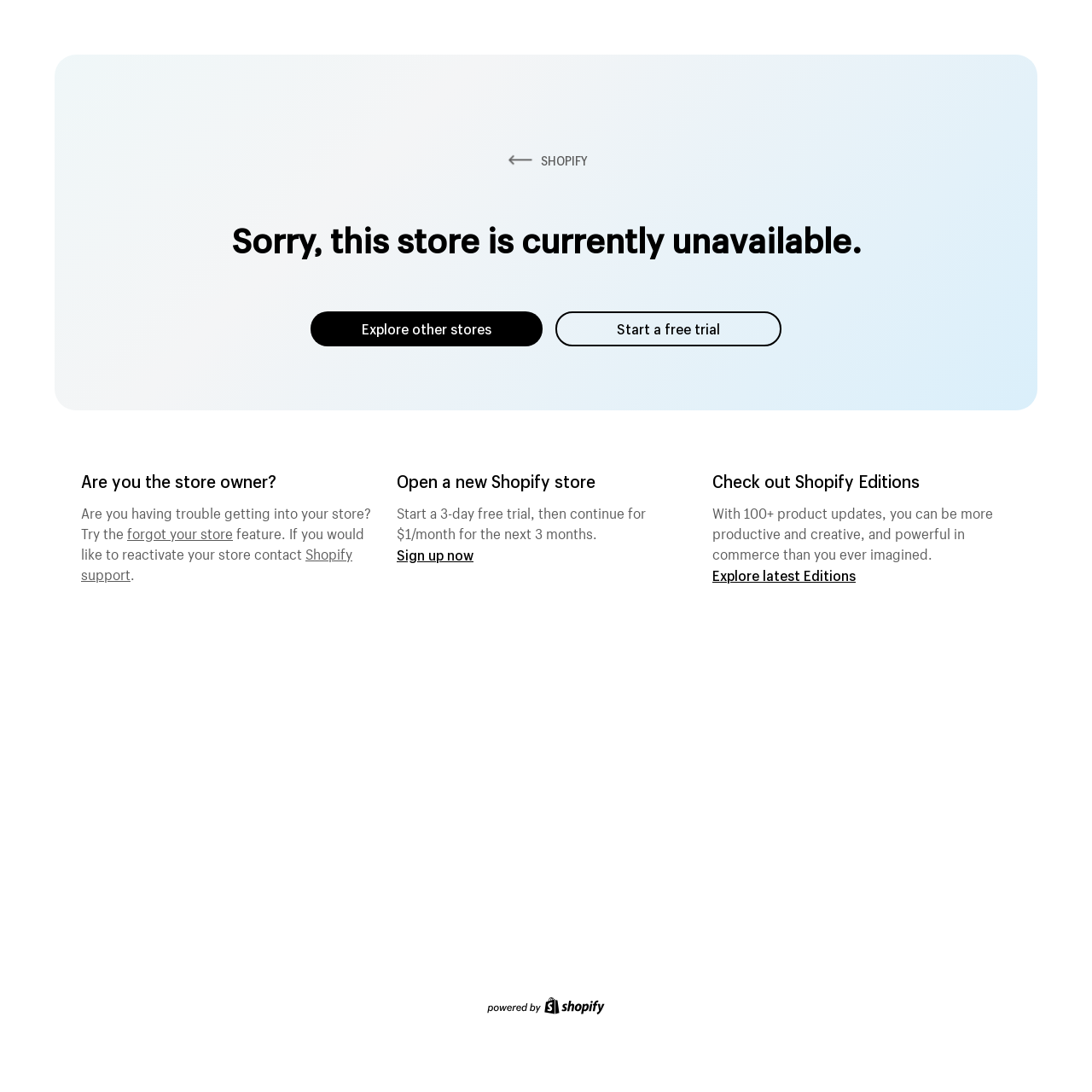Reply to the question with a single word or phrase:
What is the purpose of Shopify Editions?

Product updates